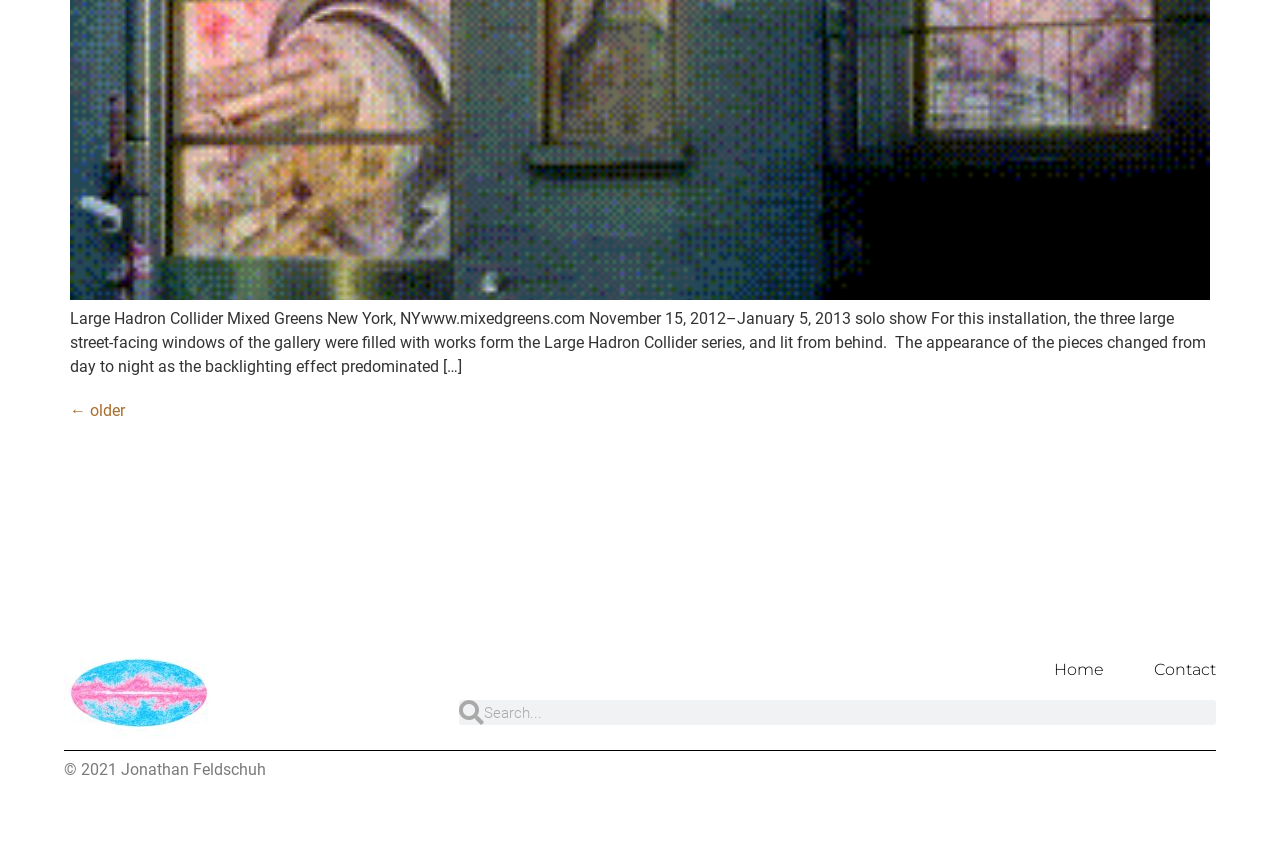Locate the bounding box of the user interface element based on this description: "Contact".

[0.902, 0.78, 0.95, 0.804]